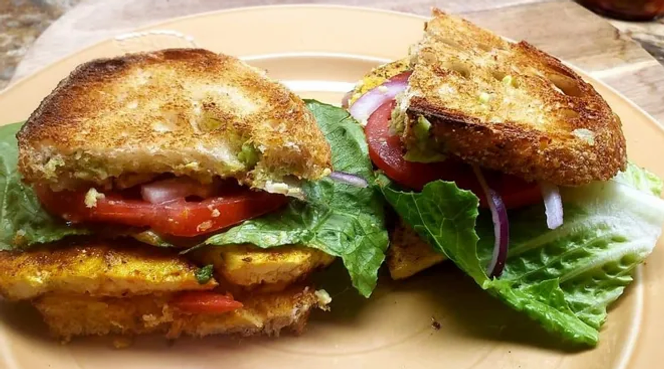What adds a refreshing crunch to the sandwiches?
Analyze the screenshot and provide a detailed answer to the question.

The caption states that 'crisp lettuce, juicy tomato slices, and onion rings, adding a refreshing crunch and a burst of color', indicating that the crisp lettuce and onion rings are the ingredients that add a refreshing crunch to the sandwiches.